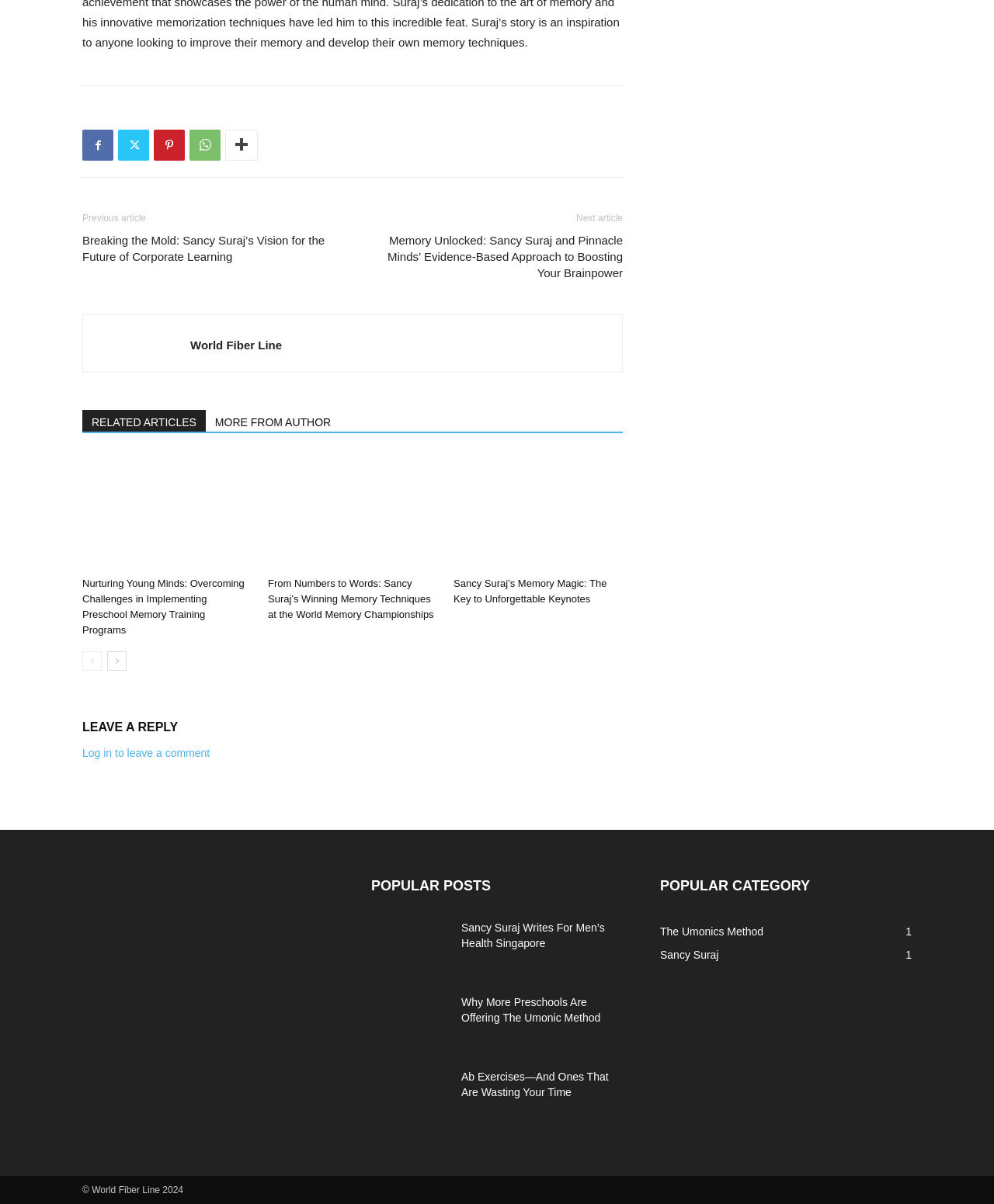What is the category of the popular post 'The Umonics Method'?
Look at the screenshot and respond with one word or a short phrase.

The Umonics Method